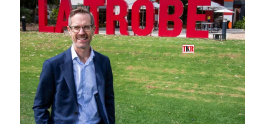What is the significance of the scene?
Make sure to answer the question with a detailed and comprehensive explanation.

The answer can be obtained by analyzing the context of the image and the caption. The scene captures a moment of celebration and pride at the university, which suggests that the individual is likely to be a student, faculty member, or staff who is proud to be associated with La Trobe University. The caption also mentions the university's commitment to academic excellence and community engagement, which adds to the significance of the scene.